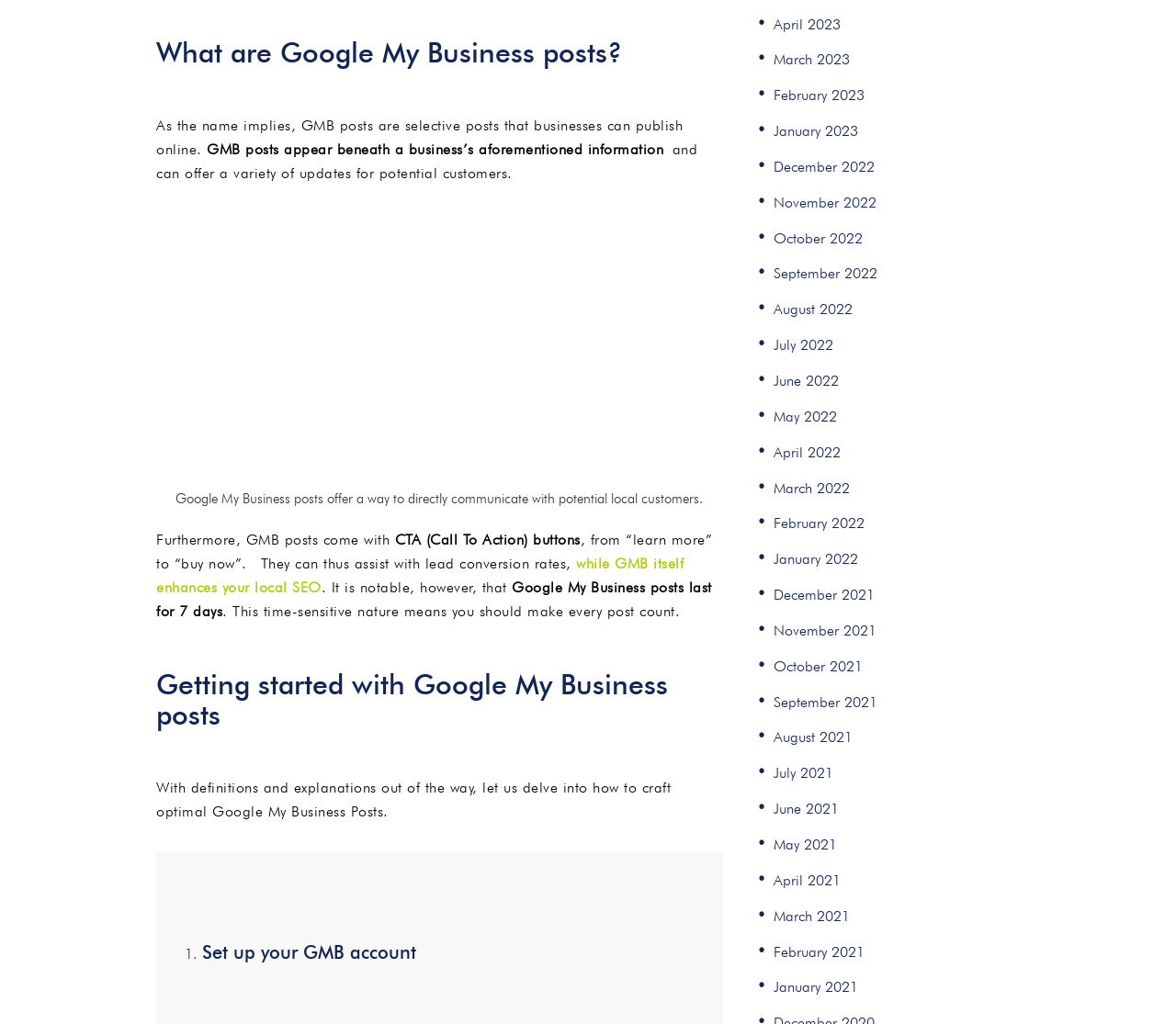Look at the image and answer the question in detail:
What is the purpose of Google My Business posts?

According to the webpage, Google My Business posts offer a way to directly communicate with potential local customers. This is mentioned in the figcaption of the image, which states 'Google My Business posts offer a way to directly communicate with potential local customers.'